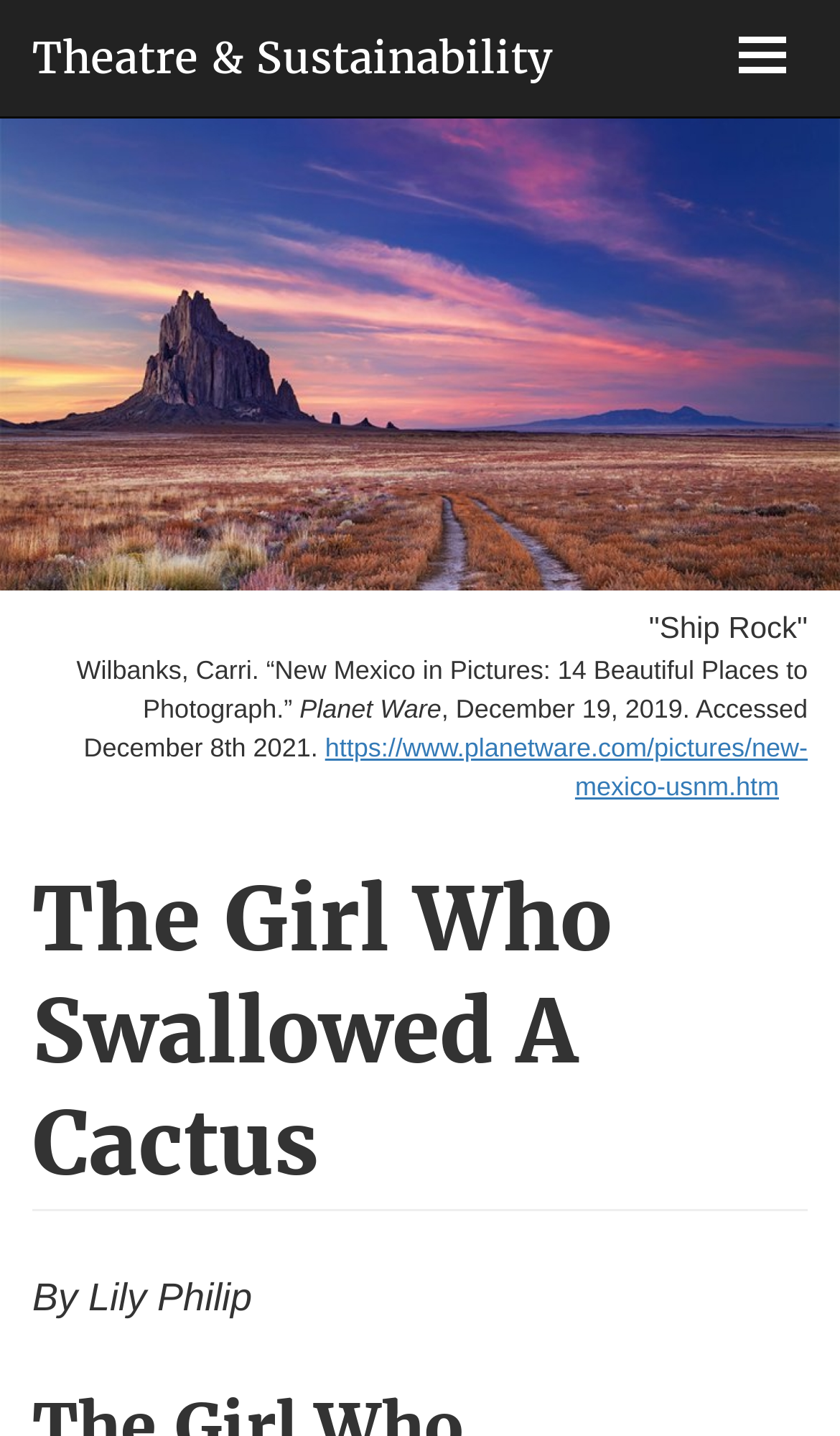Locate the bounding box of the UI element described by: "Theatre & Sustainability" in the given webpage screenshot.

[0.038, 0.021, 0.659, 0.059]